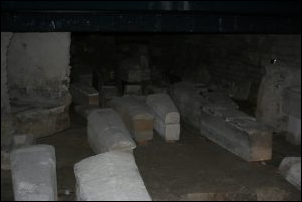What is the significance of the crypt's architectural features?
Answer with a single word or phrase, using the screenshot for reference.

Historical importance